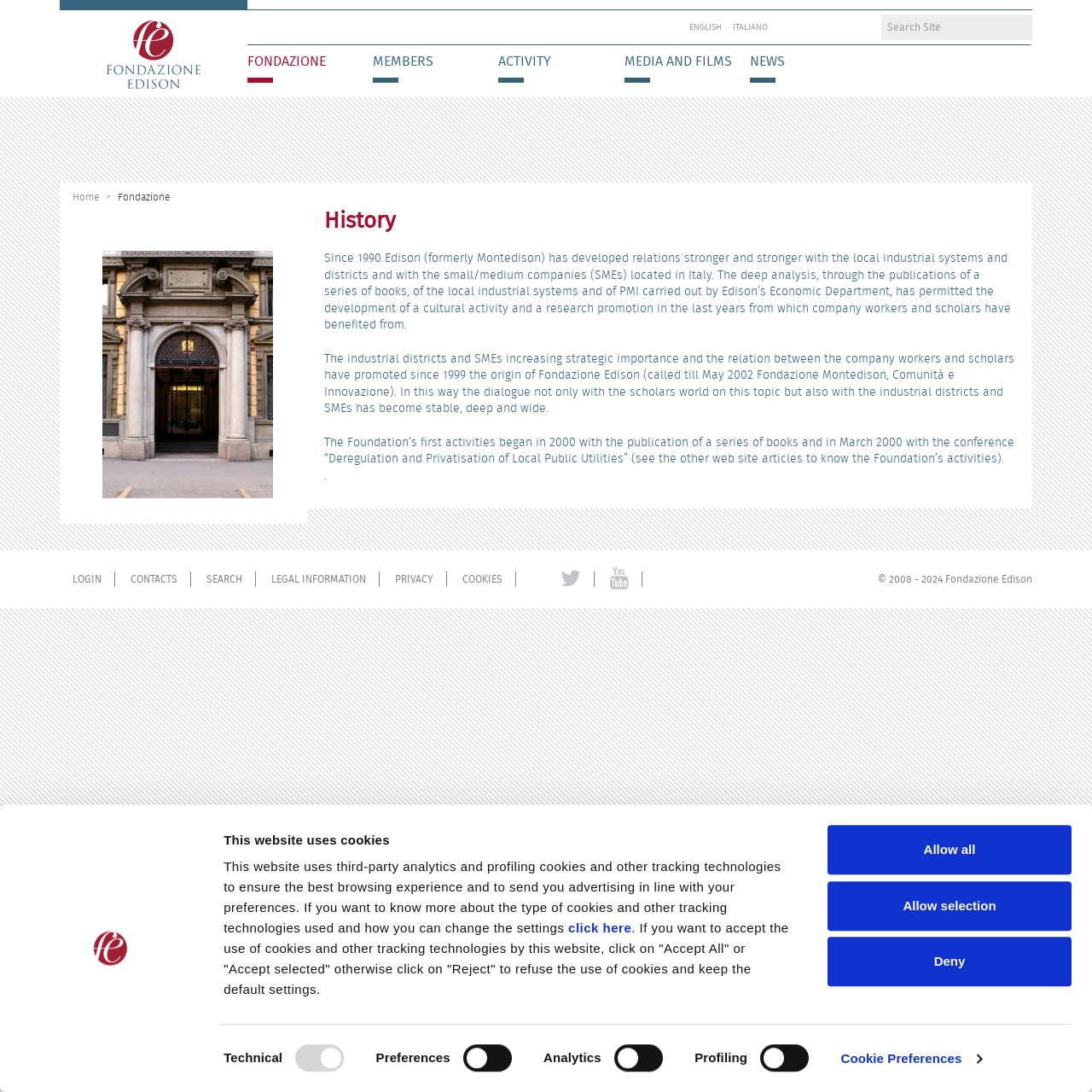Please locate the clickable area by providing the bounding box coordinates to follow this instruction: "Switch to English language".

[0.631, 0.019, 0.661, 0.03]